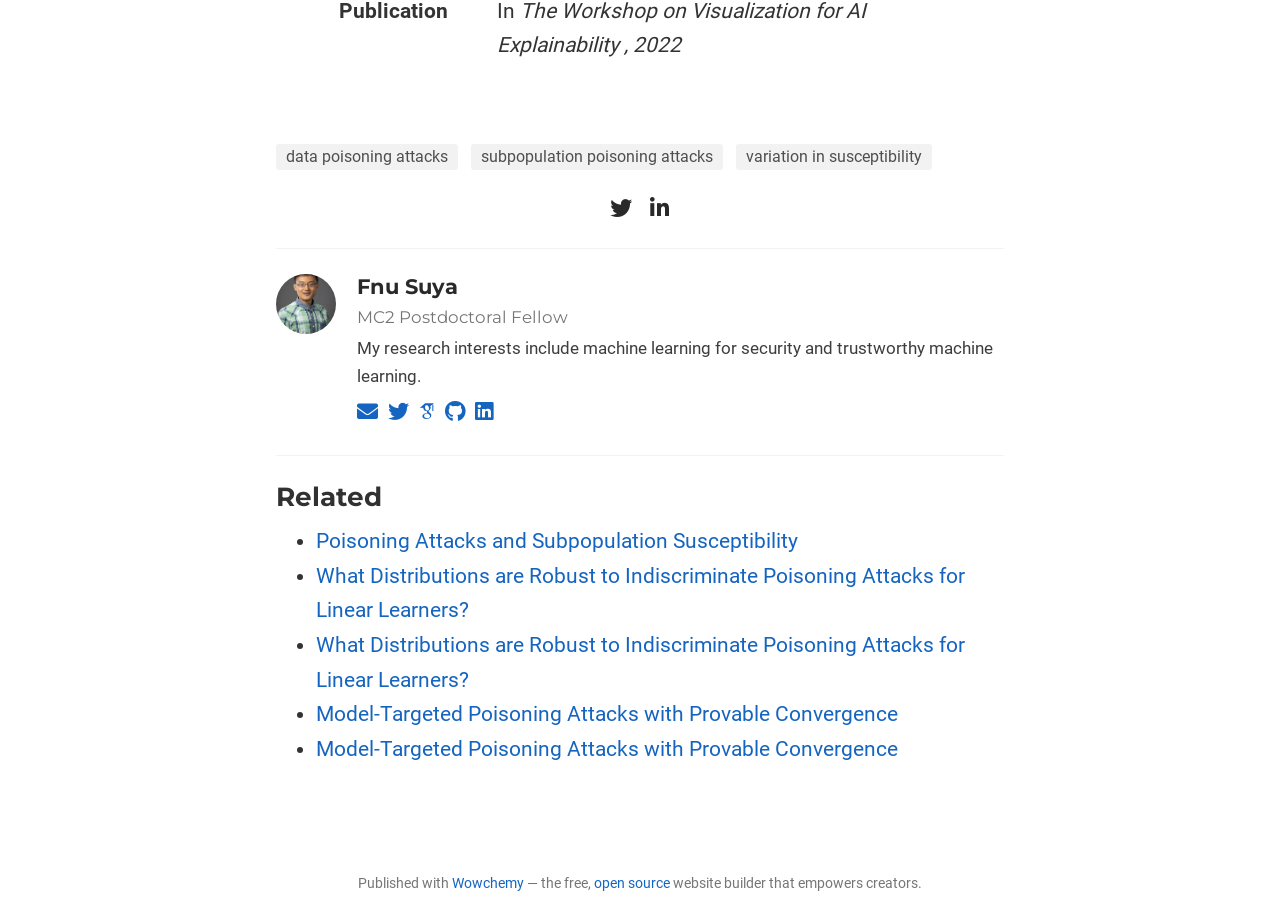From the element description: "Poisoning Attacks and Subpopulation Susceptibility", extract the bounding box coordinates of the UI element. The coordinates should be expressed as four float numbers between 0 and 1, in the order [left, top, right, bottom].

[0.247, 0.578, 0.623, 0.604]